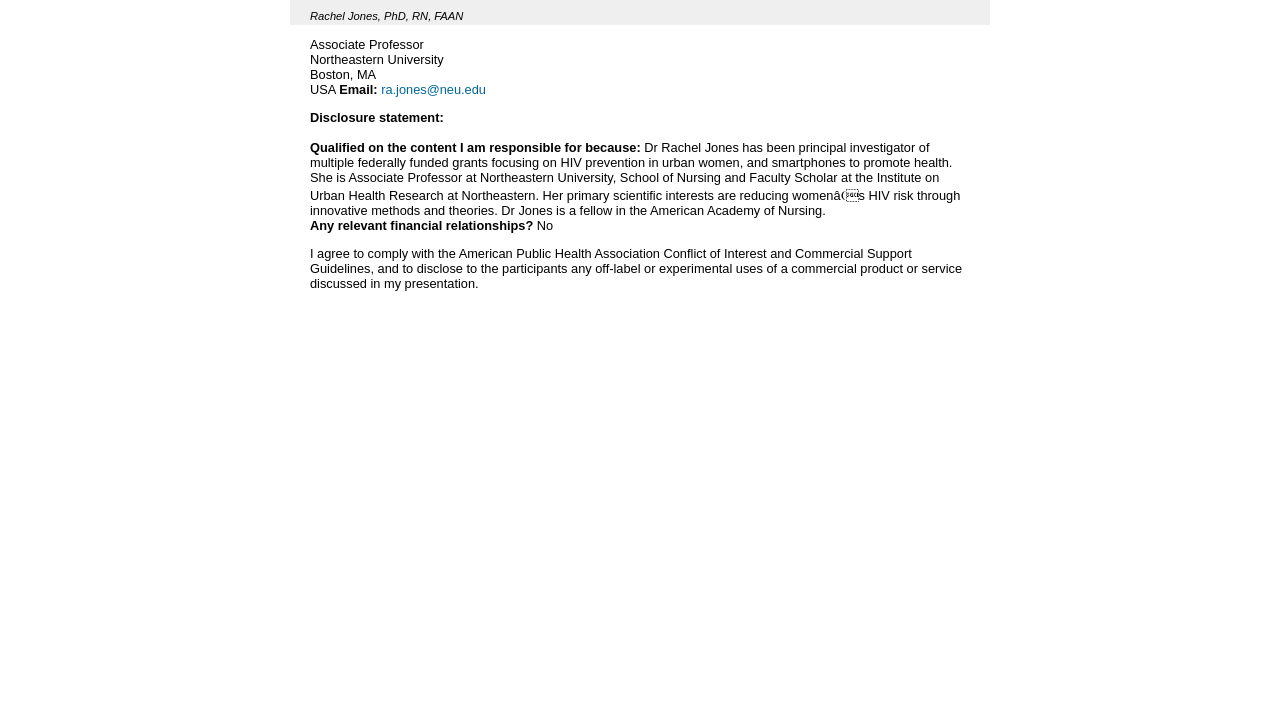Please predict the bounding box coordinates (top-left x, top-left y, bottom-right x, bottom-right y) for the UI element in the screenshot that fits the description: ra.jones@neu.edu

[0.295, 0.115, 0.38, 0.135]